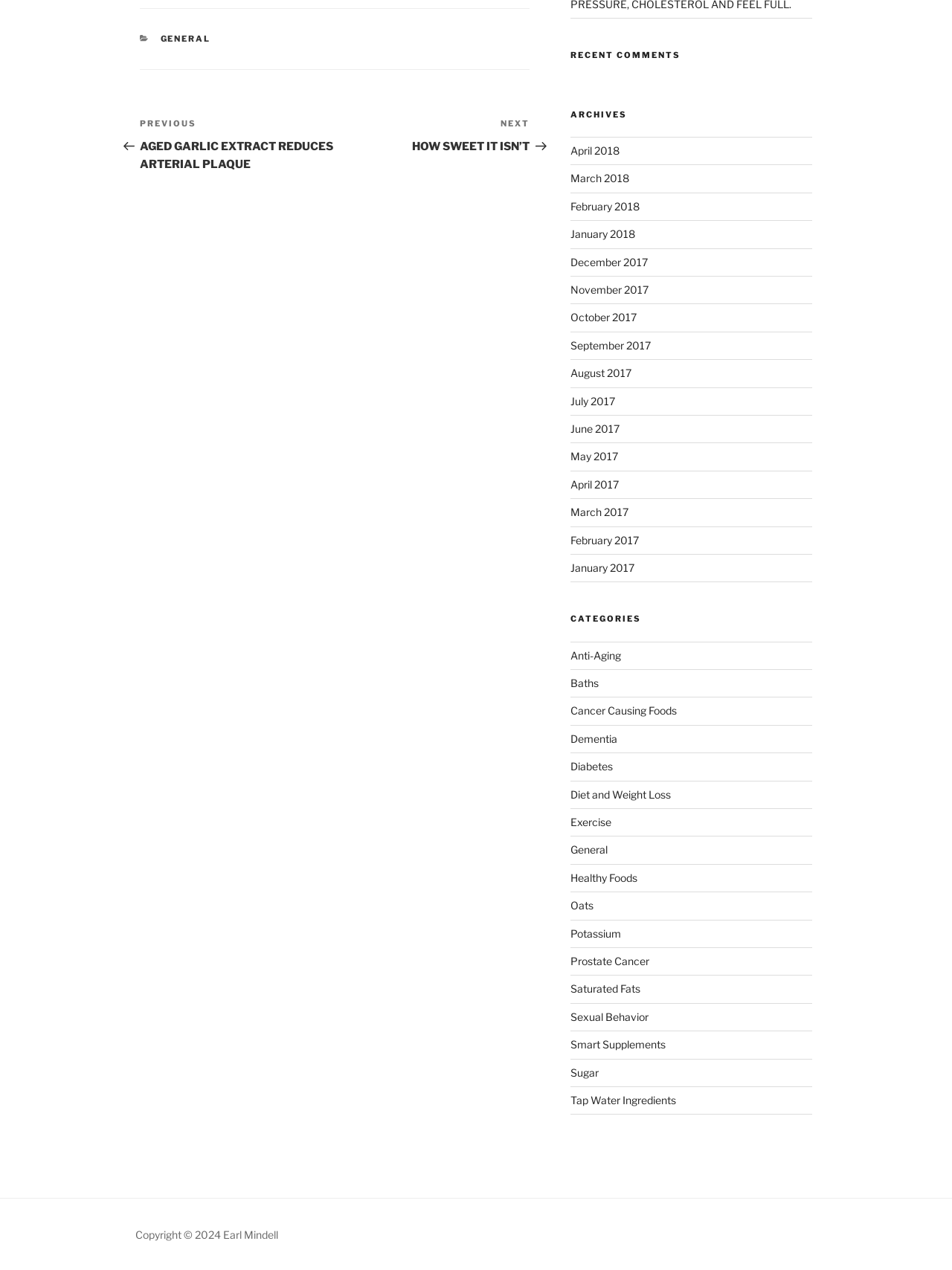Ascertain the bounding box coordinates for the UI element detailed here: "Cancer Causing Foods". The coordinates should be provided as [left, top, right, bottom] with each value being a float between 0 and 1.

[0.599, 0.555, 0.711, 0.565]